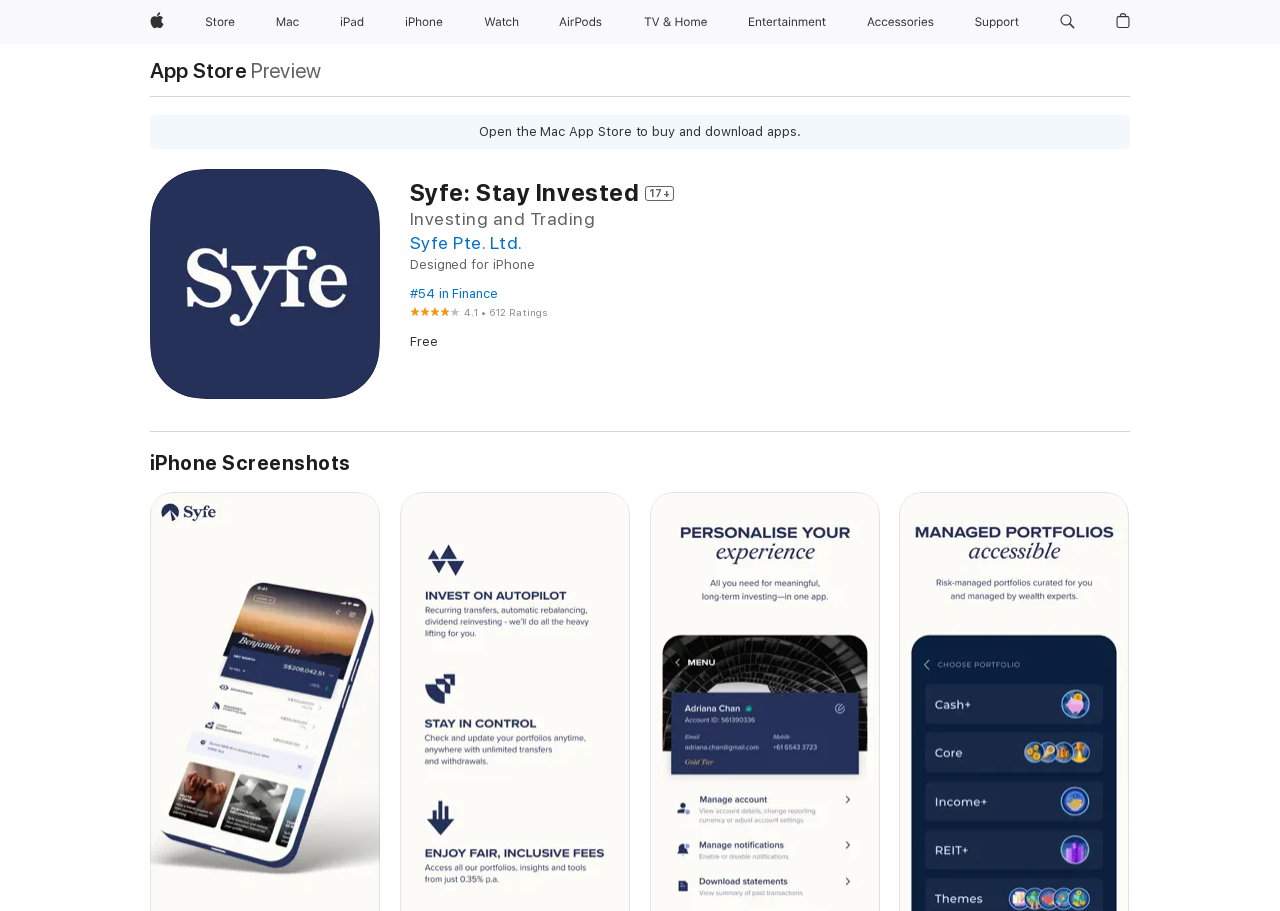Find the bounding box coordinates of the clickable area required to complete the following action: "Check ratings".

[0.32, 0.333, 0.428, 0.352]